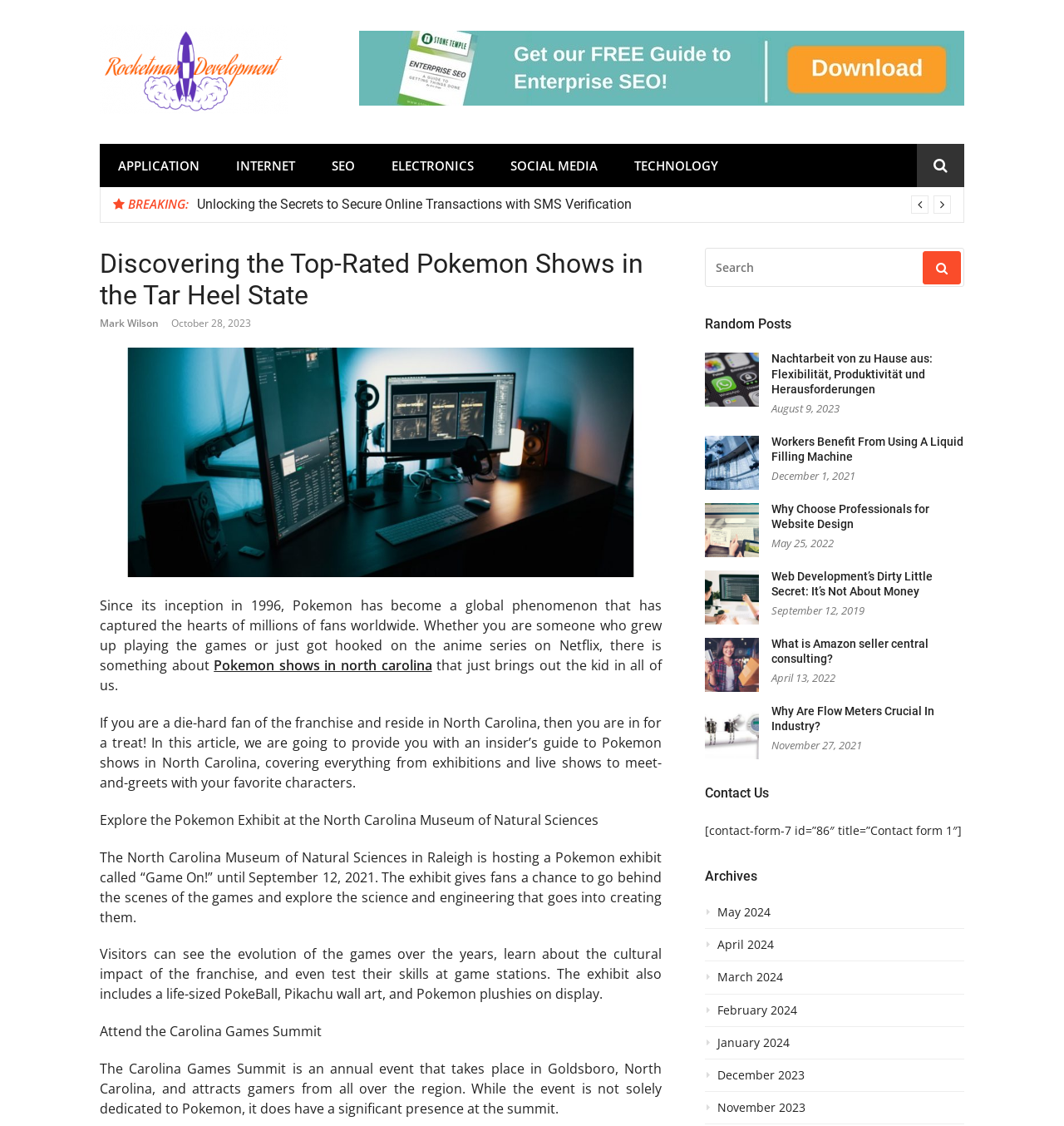From the webpage screenshot, predict the bounding box of the UI element that matches this description: "Application".

[0.094, 0.127, 0.205, 0.166]